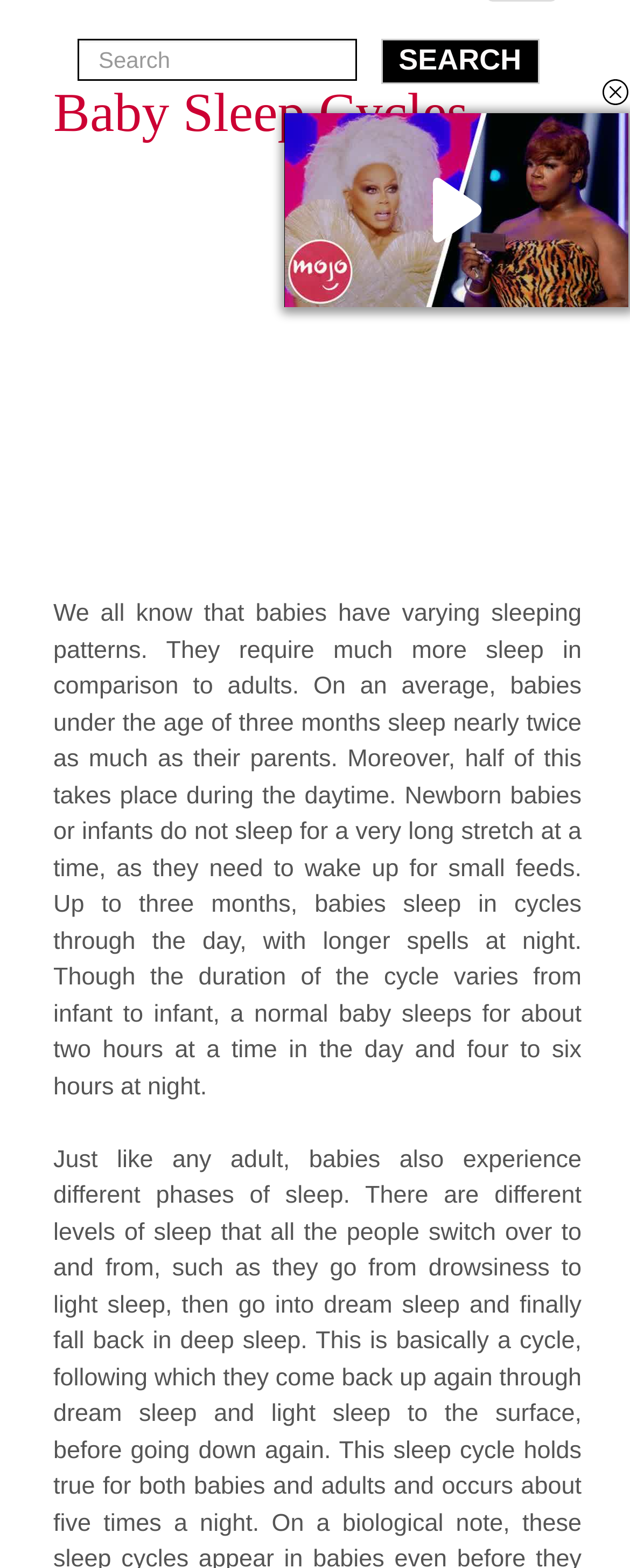Look at the image and answer the question in detail:
What is the average sleep duration of babies under three months?

According to the webpage, babies under the age of three months sleep nearly twice as much as their parents, which implies that their average sleep duration is double that of their parents.